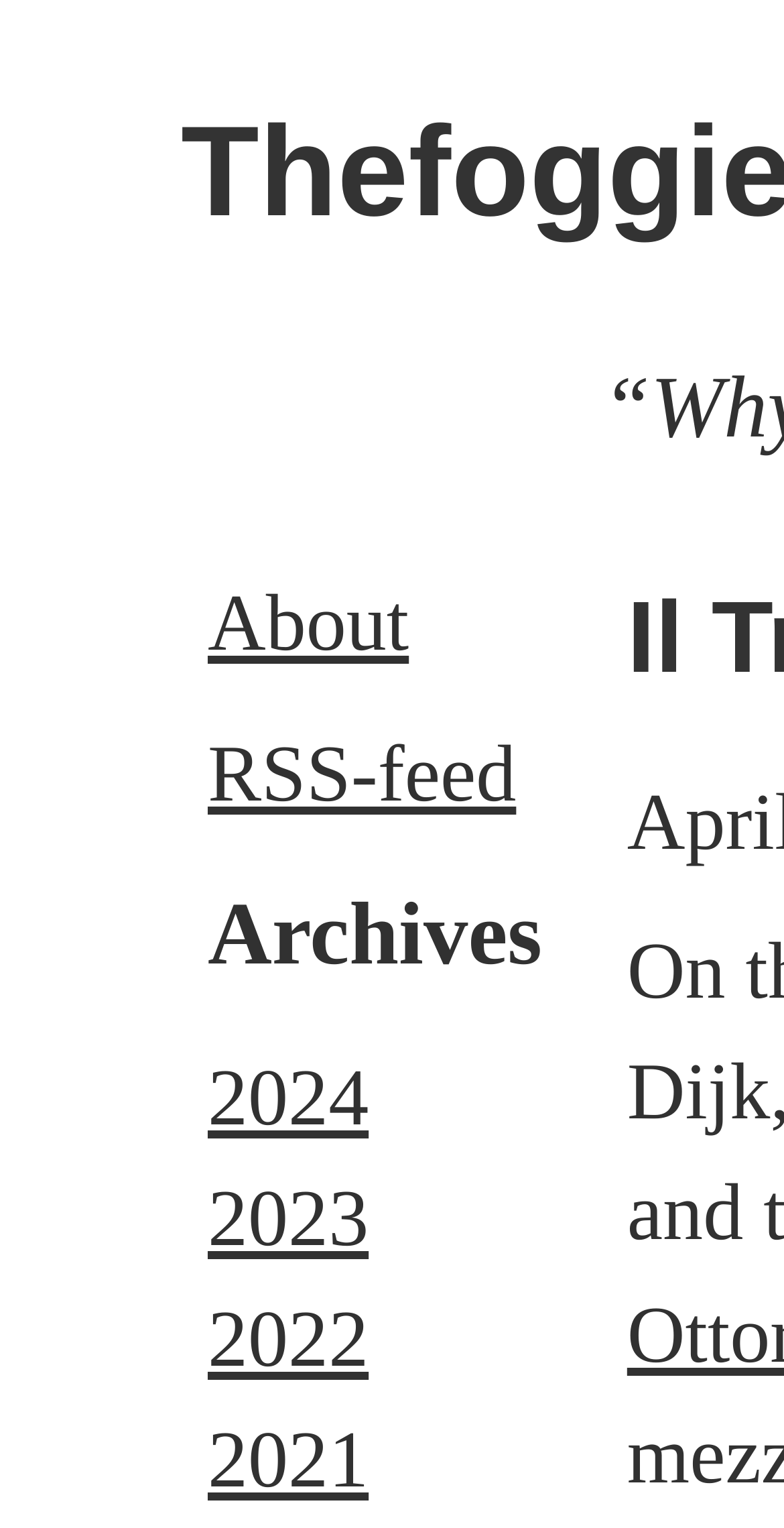How many navigation links are available?
From the image, provide a succinct answer in one word or a short phrase.

3